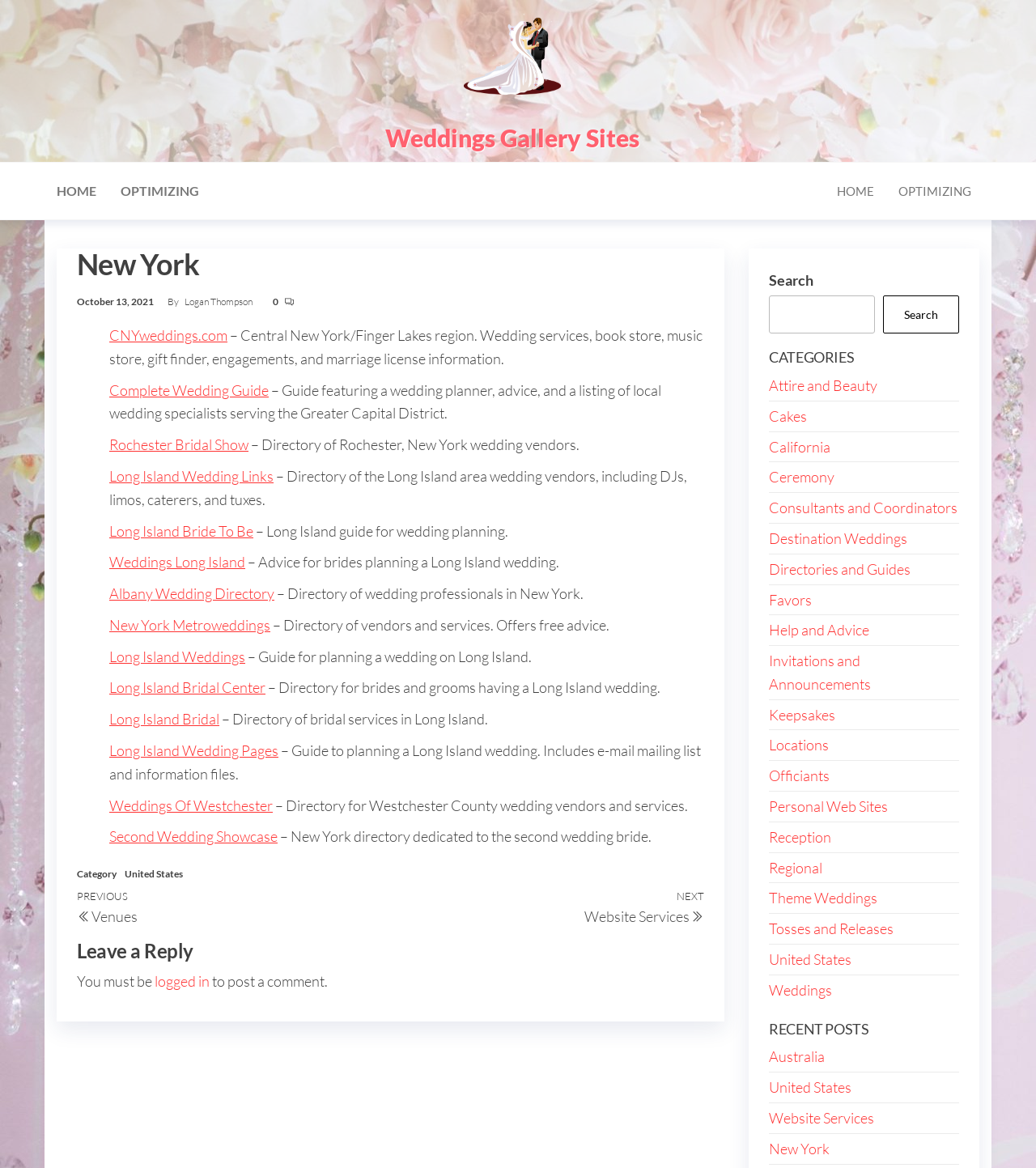What is the purpose of the search box?
Based on the image content, provide your answer in one word or a short phrase.

To search the website